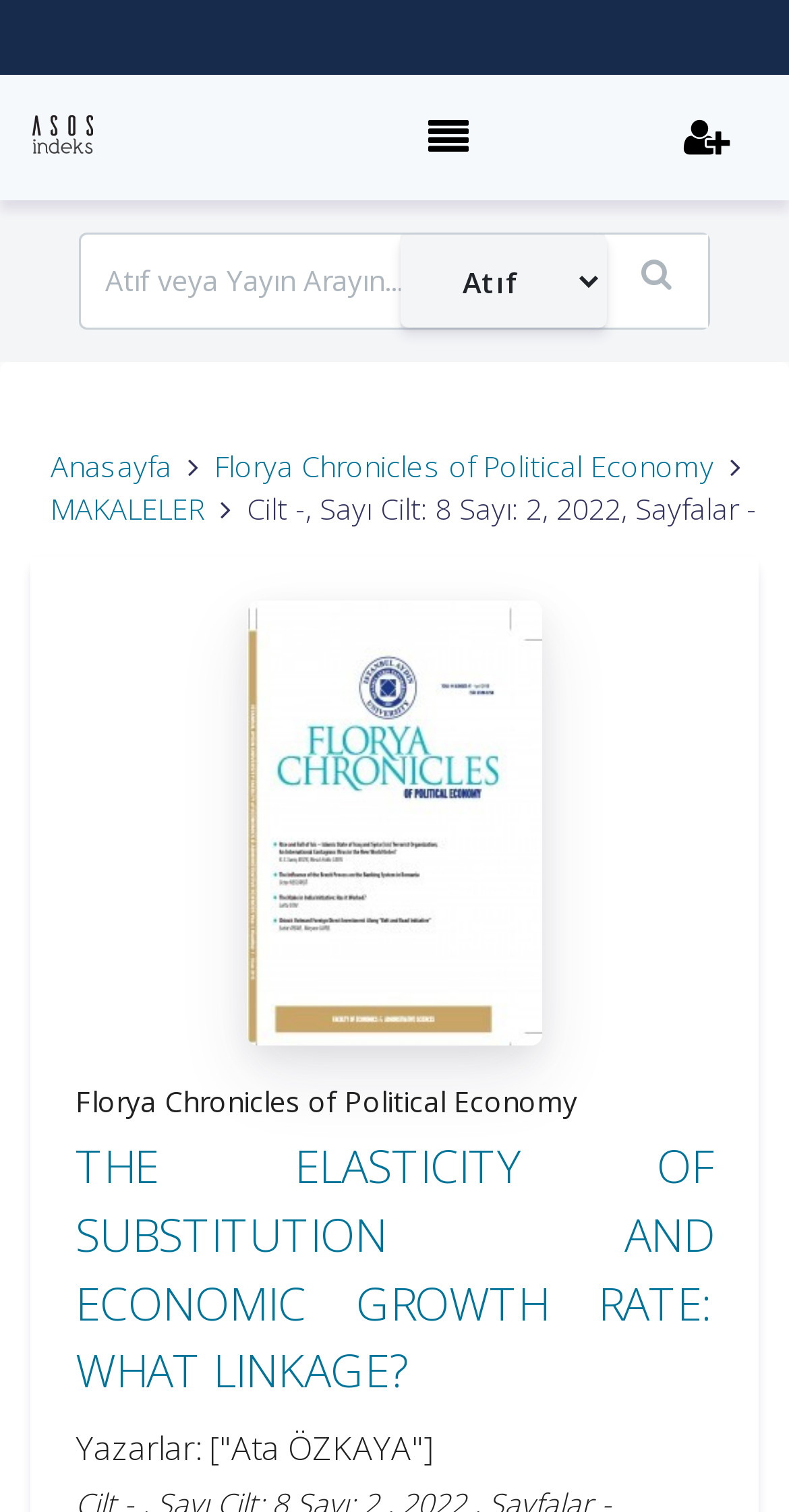Please locate the bounding box coordinates of the region I need to click to follow this instruction: "Search for a publication".

[0.103, 0.155, 0.508, 0.216]